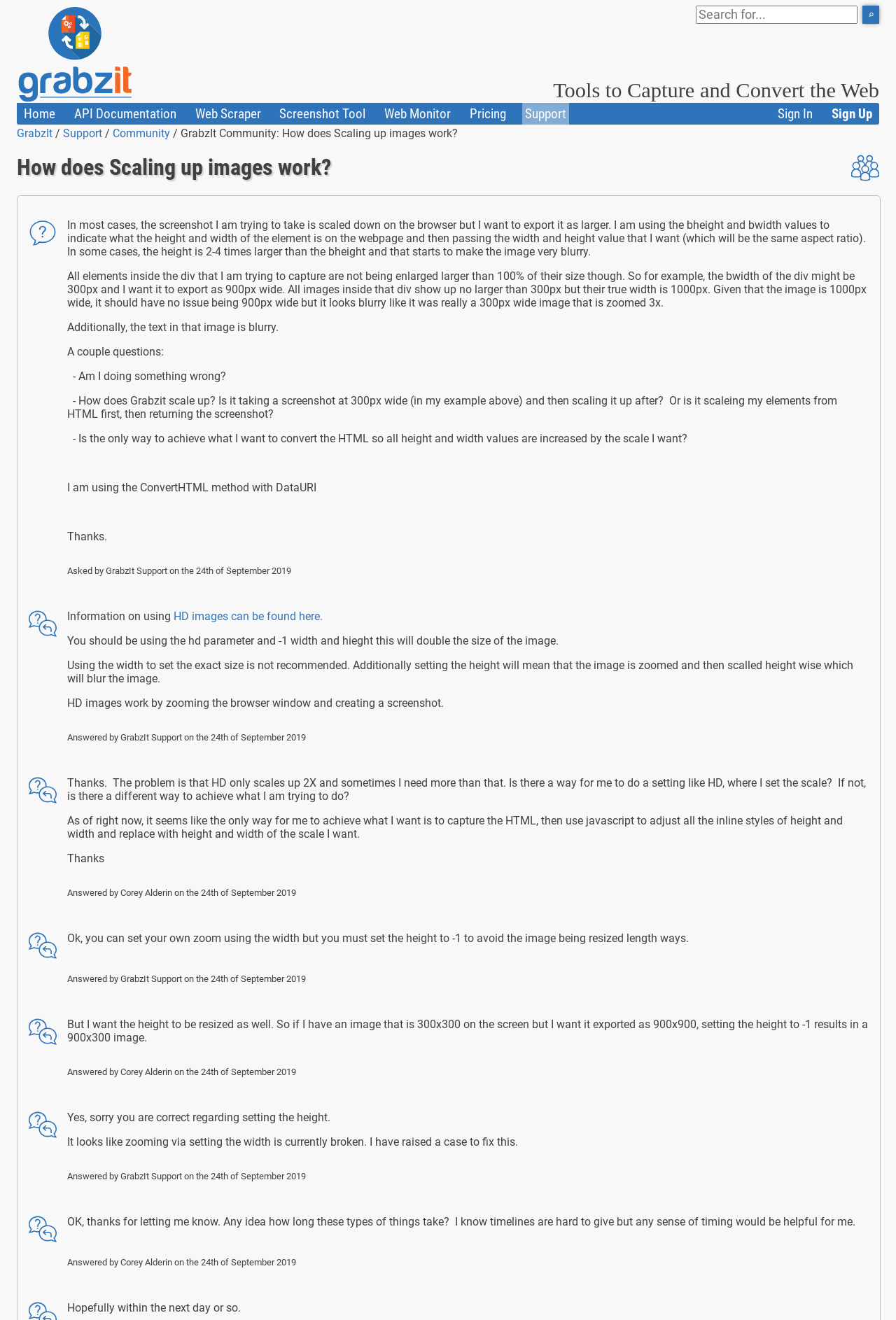Please extract and provide the main headline of the webpage.

How does Scaling up images work?